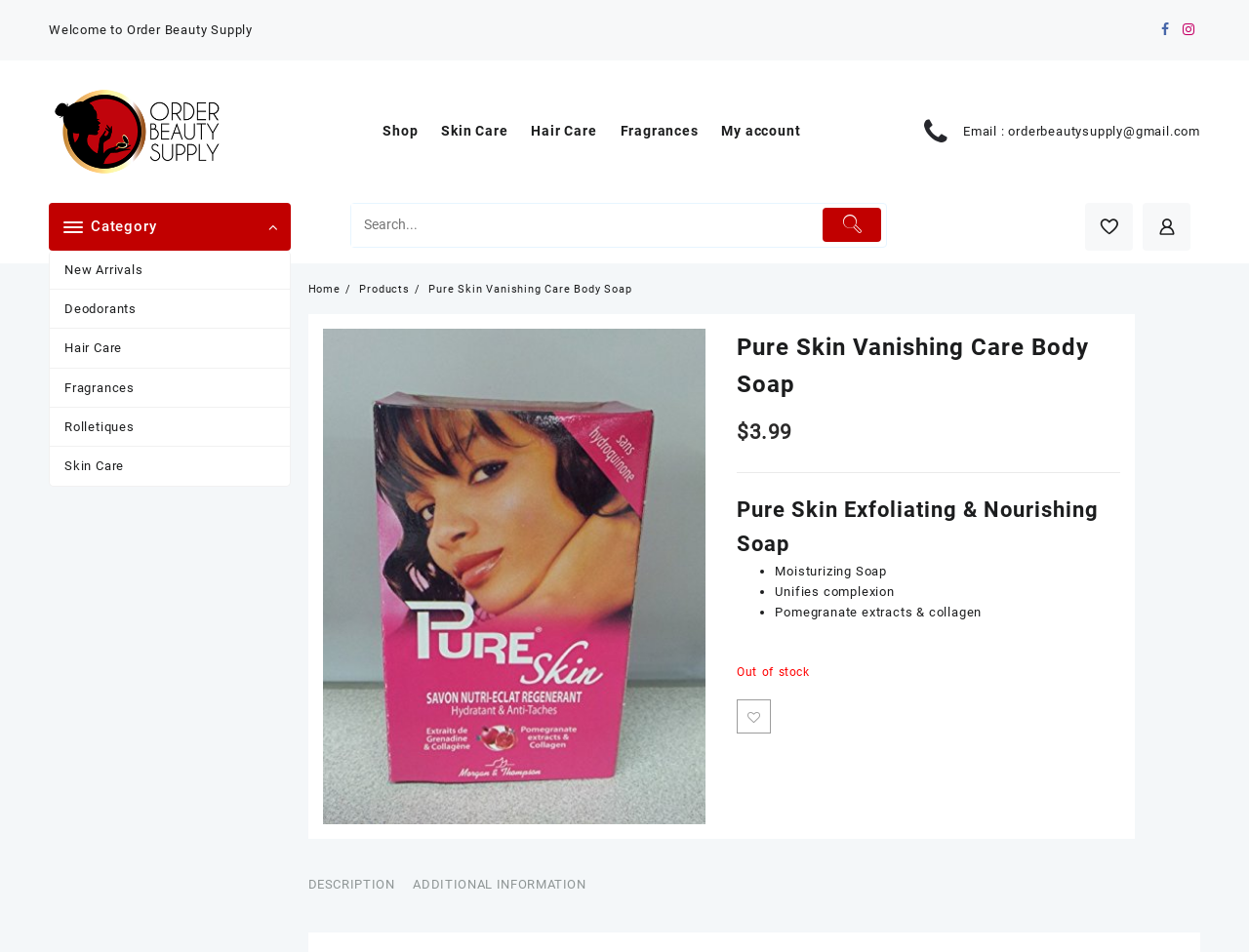Can you pinpoint the bounding box coordinates for the clickable element required for this instruction: "Add to Wishlist"? The coordinates should be four float numbers between 0 and 1, i.e., [left, top, right, bottom].

[0.59, 0.734, 0.617, 0.77]